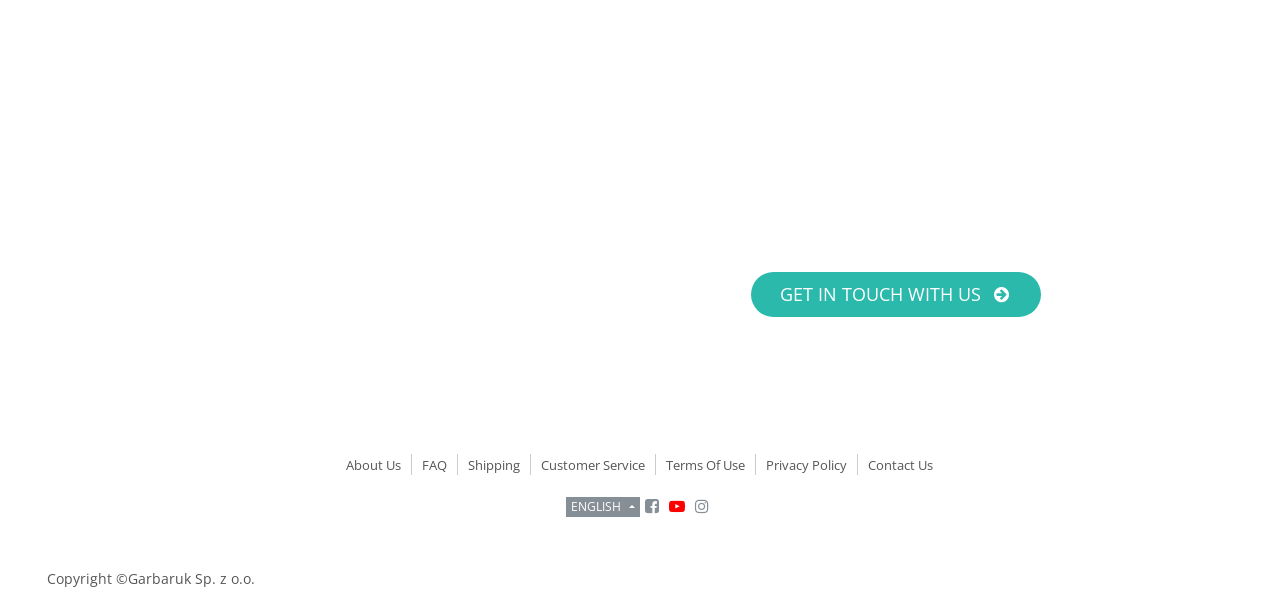What is the purpose of the 'GET IN TOUCH WITH US' link?
Refer to the image and provide a concise answer in one word or phrase.

To contact the company